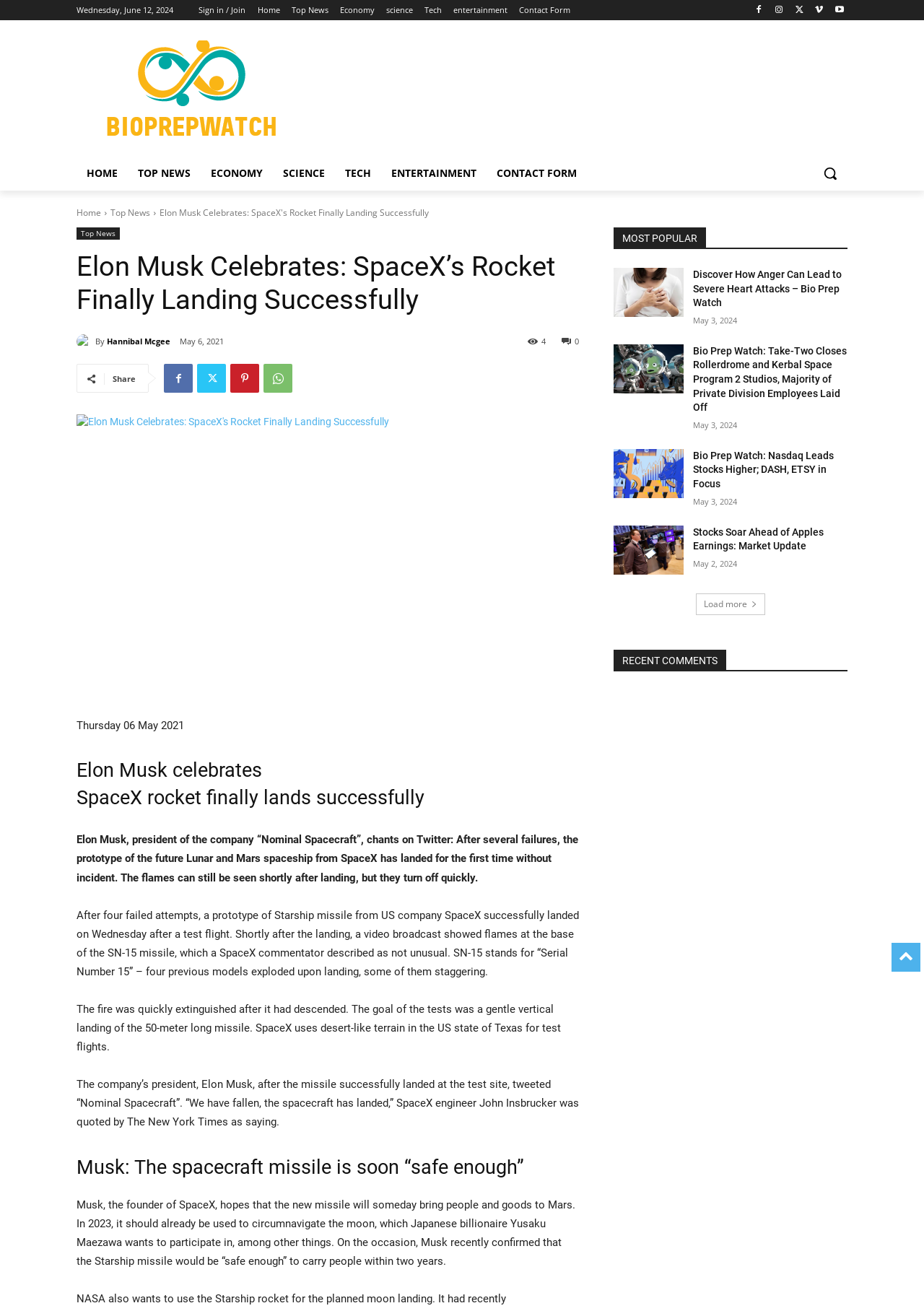Identify the bounding box coordinates of the region that should be clicked to execute the following instruction: "Read the article about Elon Musk celebrating SpaceX's rocket finally landing successfully".

[0.083, 0.191, 0.627, 0.241]